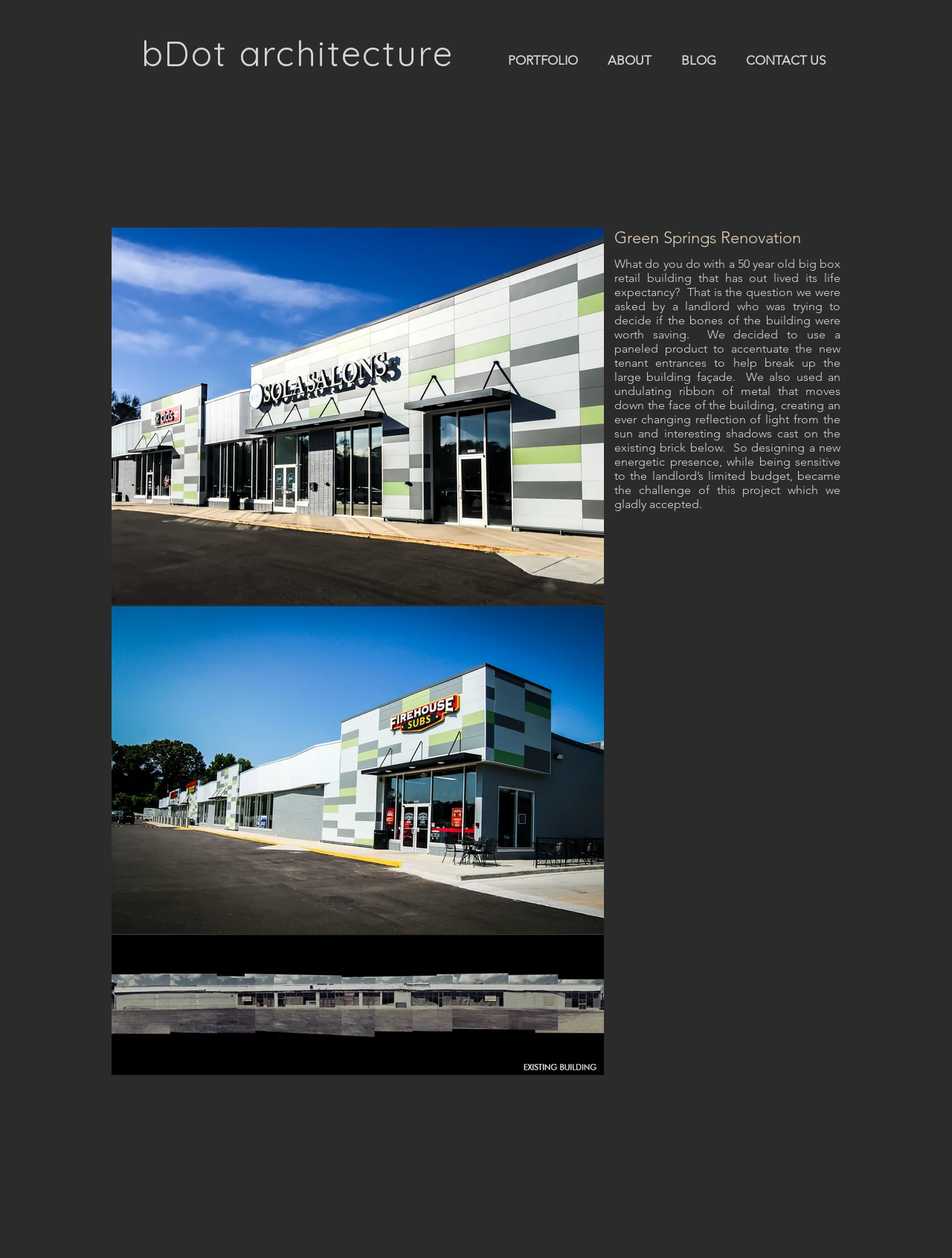Provide a brief response to the question below using a single word or phrase: 
How many navigation links are there?

4